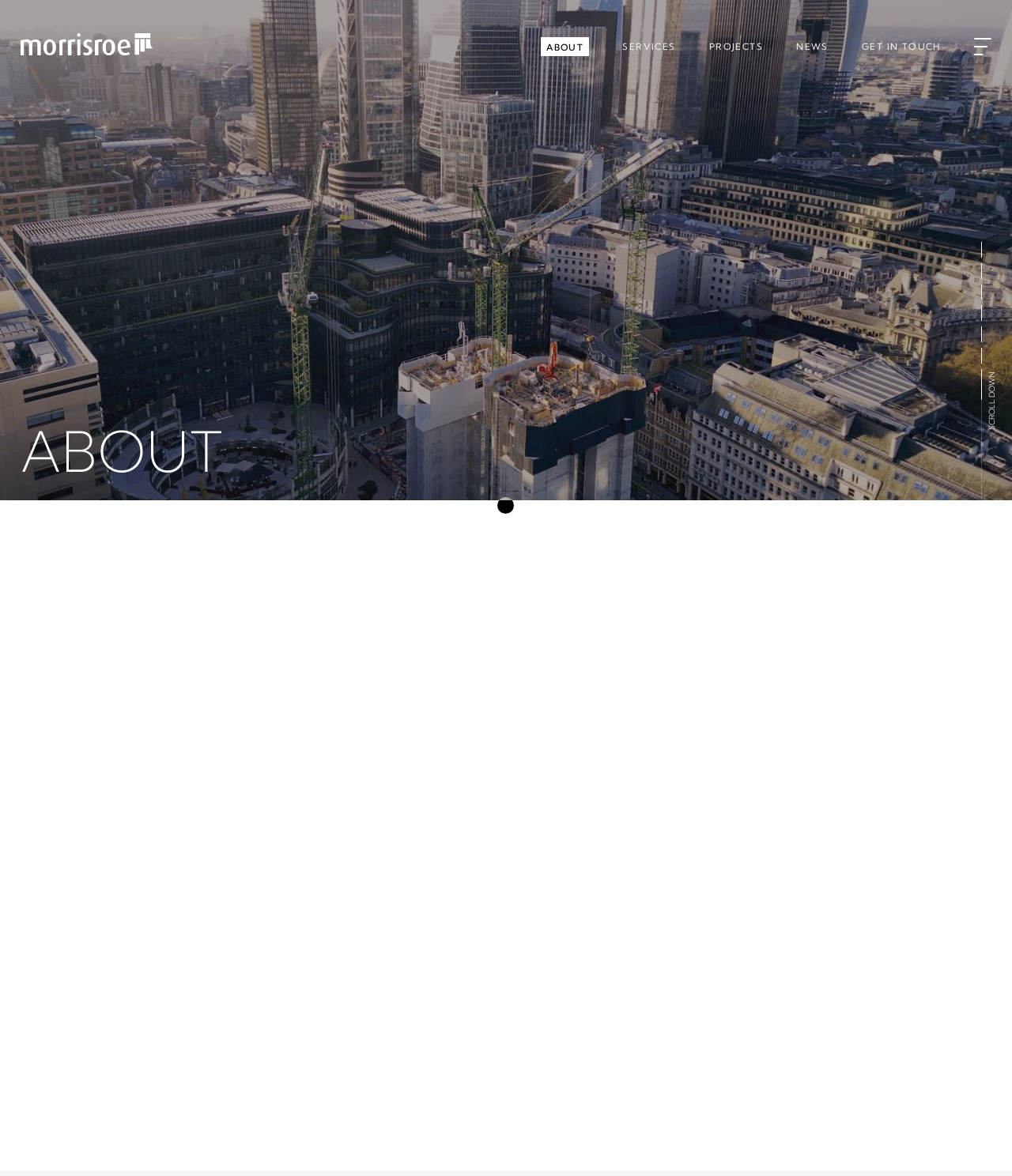What are some of Morrisroe's flagship projects?
Relying on the image, give a concise answer in one word or a brief phrase.

London Aquatic Centre, Tottenham Hotspur Football Stadium